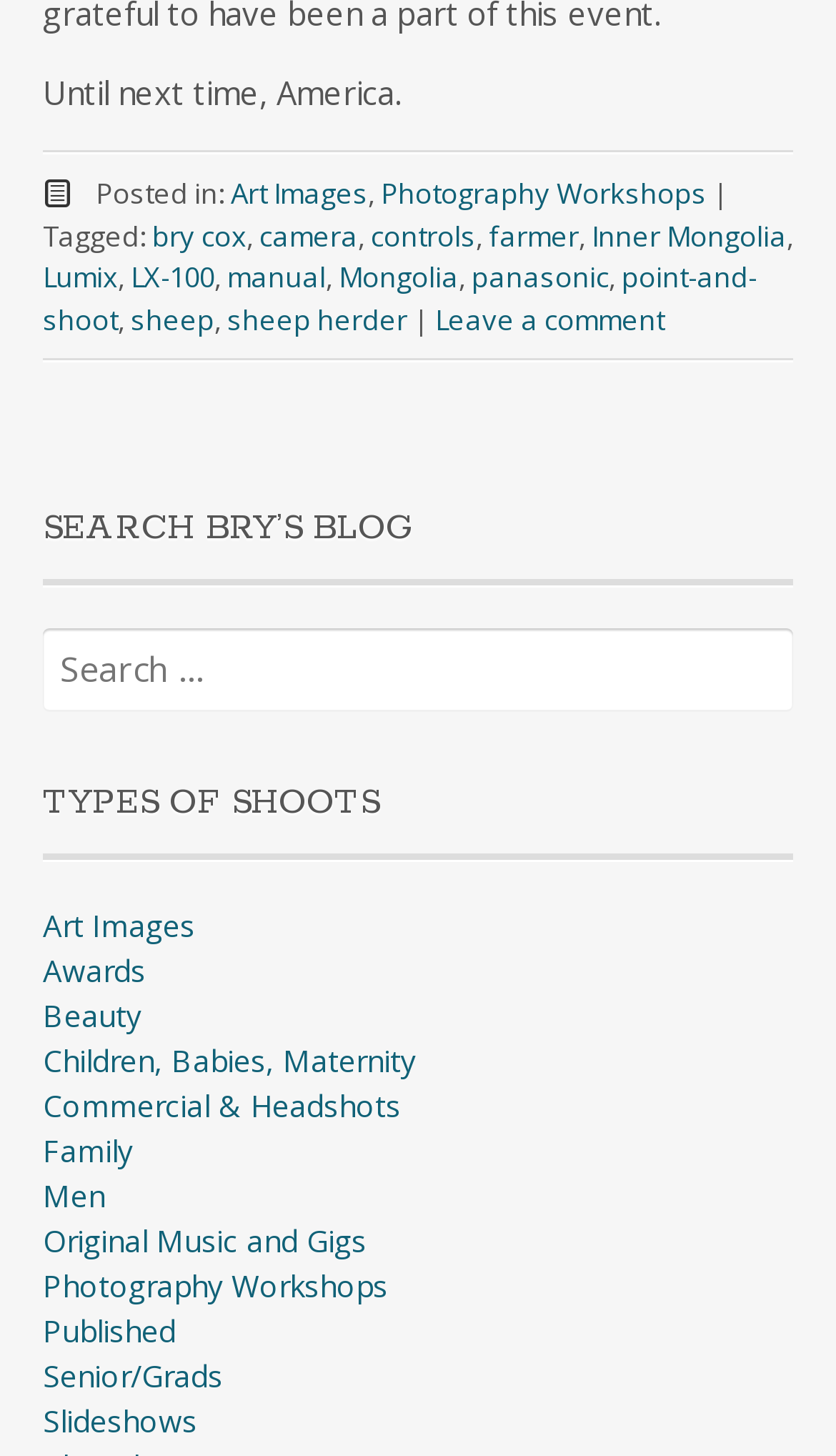Determine the bounding box coordinates of the target area to click to execute the following instruction: "Check out the blog post tagged with 'sheep herder'."

[0.272, 0.206, 0.487, 0.233]